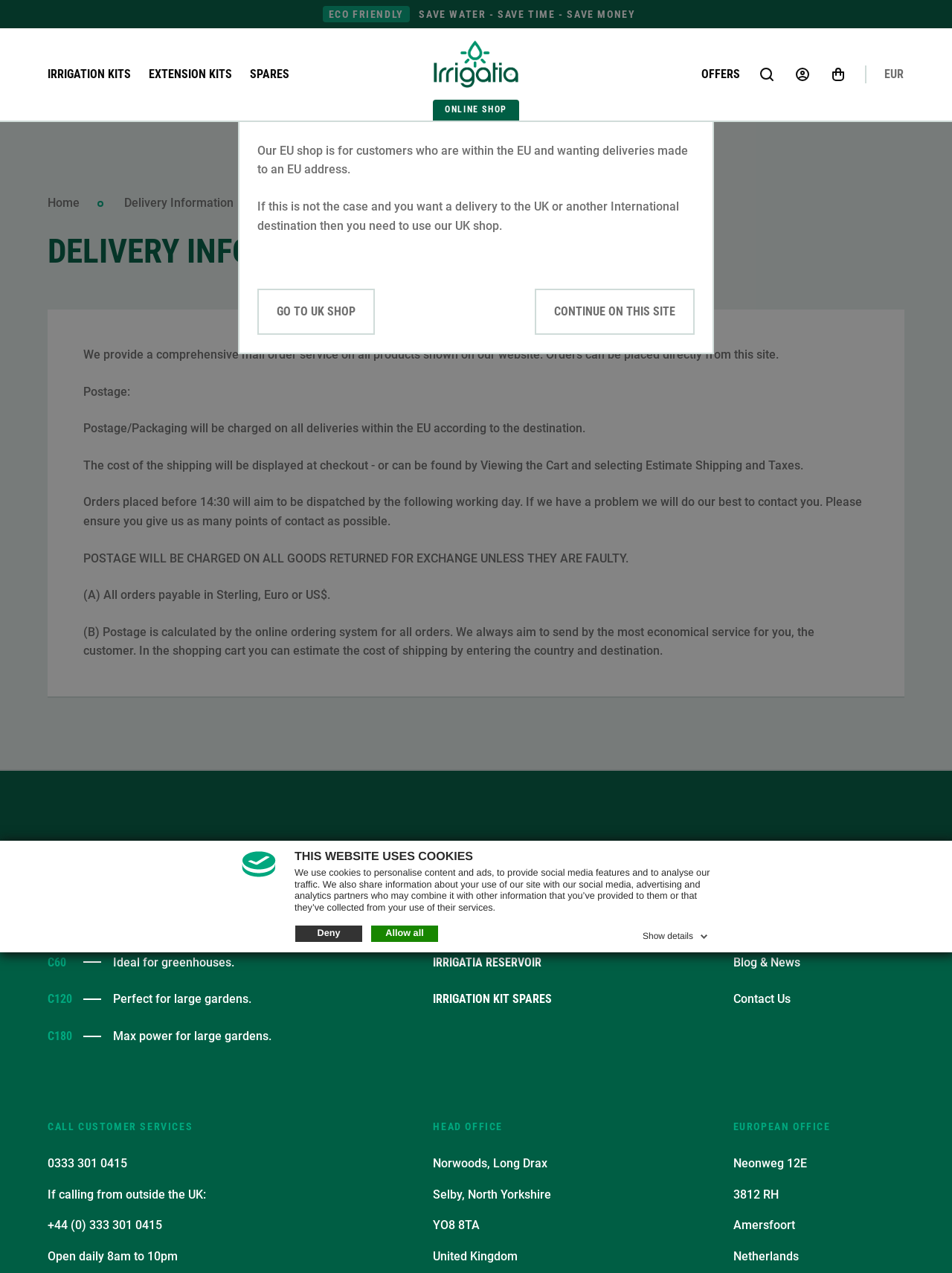Find the bounding box of the element with the following description: "Irrigation Kit Spares". The coordinates must be four float numbers between 0 and 1, formatted as [left, top, right, bottom].

[0.455, 0.779, 0.58, 0.79]